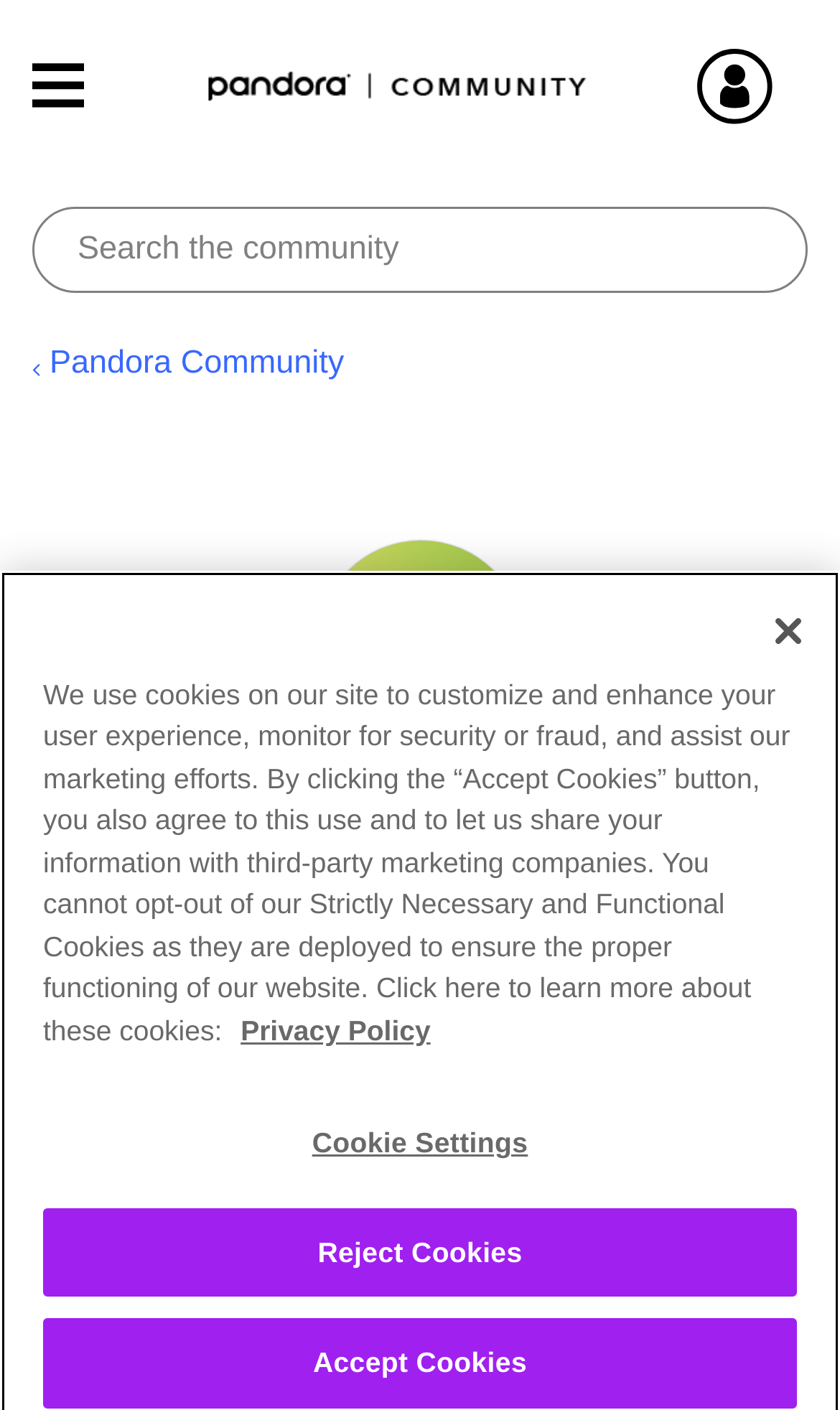Generate a comprehensive description of the webpage.

This webpage is about a user named "tjm" on the Pandora Community platform. At the top, there is a navigation bar with a "Browse" button on the left and a "Sign In" link on the right. Below the navigation bar, there is a search textbox with an autocomplete feature. 

To the right of the search textbox, there is a breadcrumbs navigation section with a link to the Pandora Community. Below the breadcrumbs, there is a disabled generic element with an image of "tjm" and a static text "tjm" next to it. 

On the left side of the page, there are several static text elements, including "Likes", "1", "Post", "Solutions", and "Local Performer". These elements are arranged vertically, with "Likes" at the top and "Local Performer" at the bottom. 

Below the static text elements, there is a button to show the user's contributions, with an option to select from a dropdown menu. 

Further down the page, there is a heading "Re: Family plan not auto-renewing" with a link to the same topic. This section also contains a cookie policy notification with links to more information and buttons to accept, reject, or customize cookie settings. There is also a "Close" button to dismiss the notification.